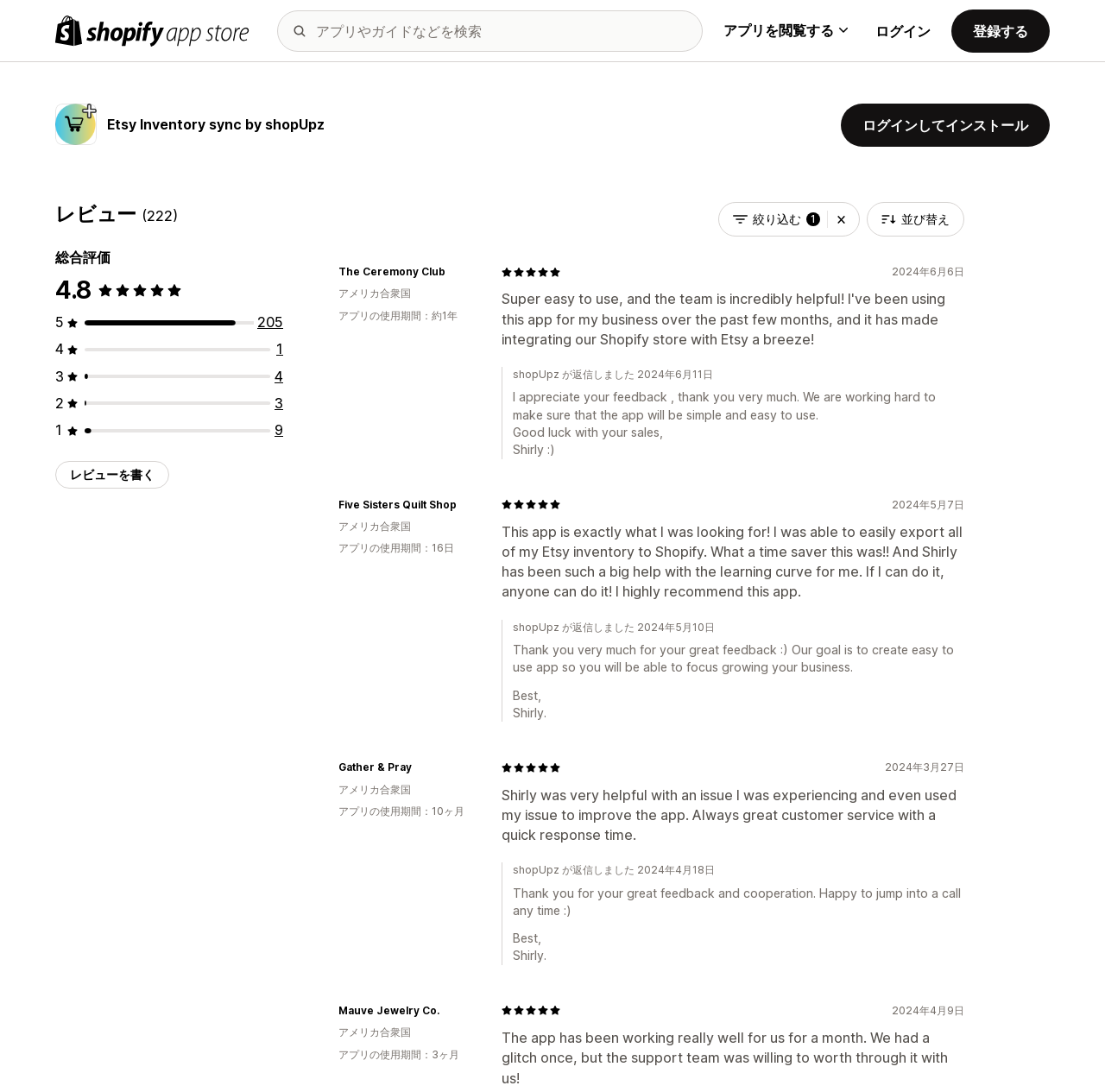Provide the bounding box coordinates for the area that should be clicked to complete the instruction: "Filter the reviews".

[0.65, 0.185, 0.778, 0.217]